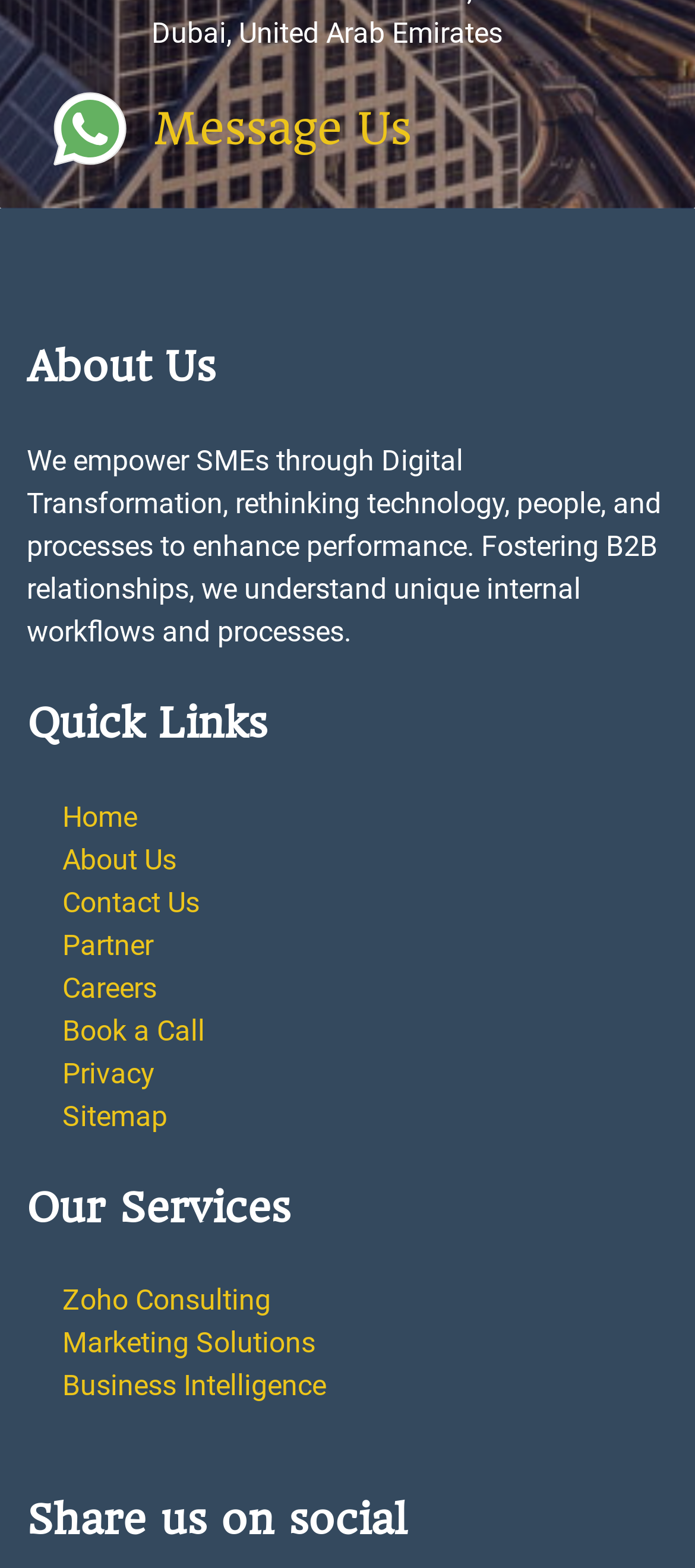What is the location of the company?
Examine the image and give a concise answer in one word or a short phrase.

Dubai, United Arab Emirates